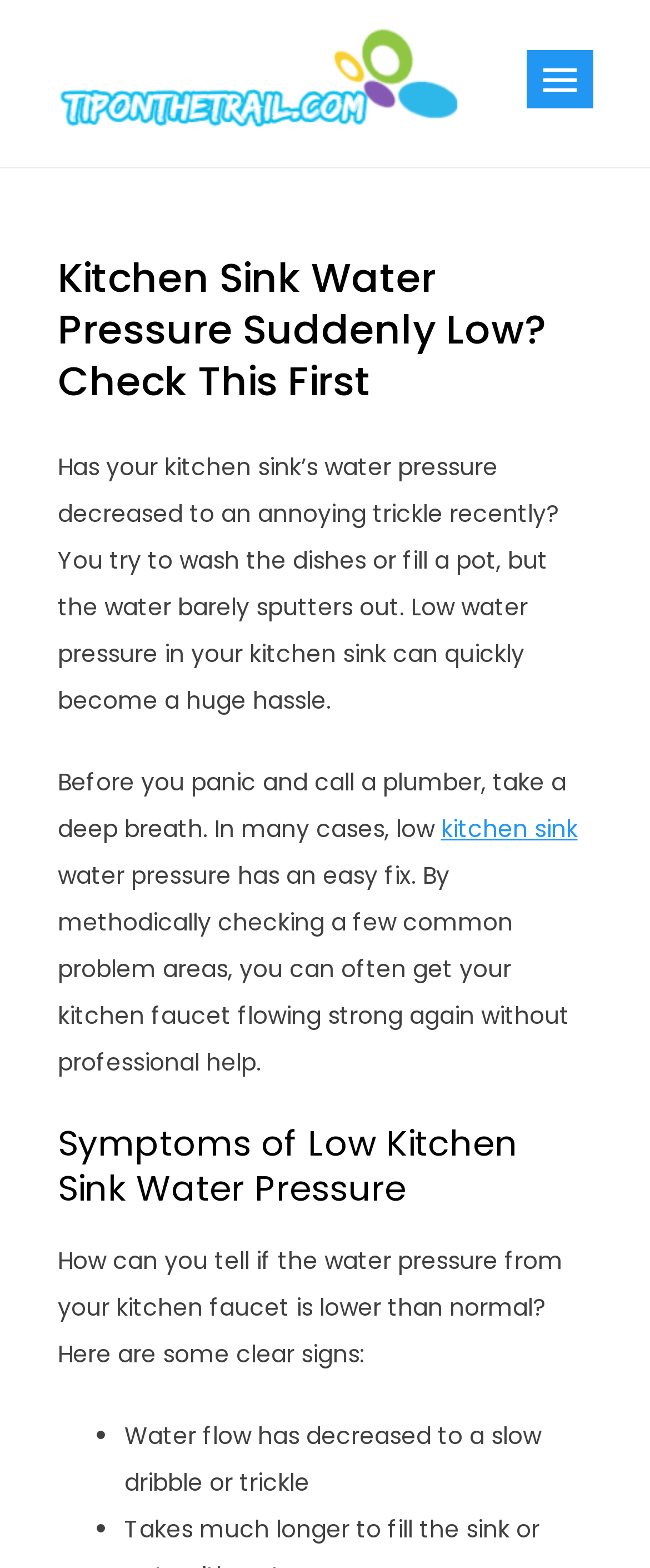Give a complete and precise description of the webpage's appearance.

The webpage is about troubleshooting low water pressure in kitchen sinks. At the top left, there is a logo image with a link to the website's homepage. Next to the logo, there is a text "Chic Home Decorating Ideas" which seems to be a tagline or a slogan. 

Below the logo, there is a button with a header that contains the main title of the webpage, "Kitchen Sink Water Pressure Suddenly Low? Check This First". 

Under the title, there is a paragraph of text that describes the problem of low water pressure in kitchen sinks, explaining how it can be frustrating and affect daily activities. The text then reassures the reader that in many cases, the issue can be easily fixed without calling a plumber.

The next section is about the symptoms of low kitchen sink water pressure, with a heading and a paragraph of text that explains how to identify the problem. This is followed by a list of signs that indicate low water pressure, including decreased water flow to a slow dribble or trickle.

There are 2 buttons on the page, one at the top right corner and another within the content. There are 2 headings, 7 blocks of static text, 2 links, 1 image, and 2 list markers on the page.